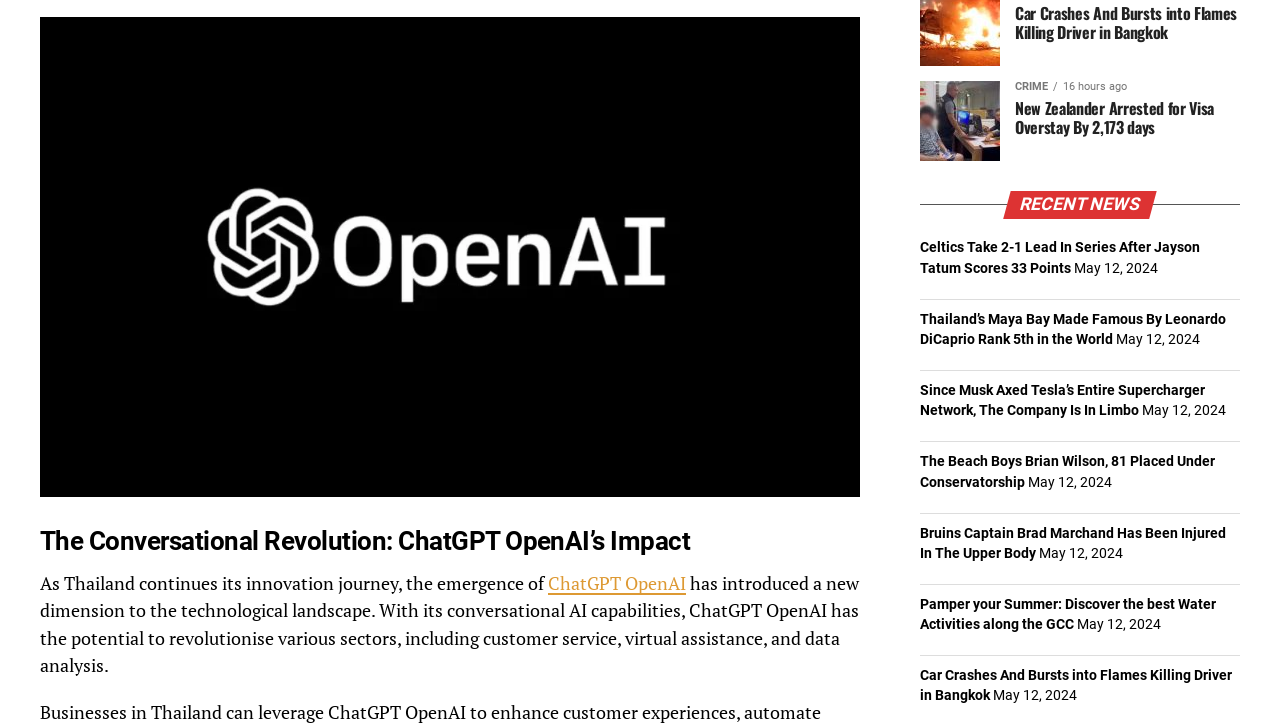Utilize the information from the image to answer the question in detail:
What is the title of the section that lists the news articles?

I found a heading element with the text 'RECENT NEWS' that appears to be the title of the section that lists the news articles.